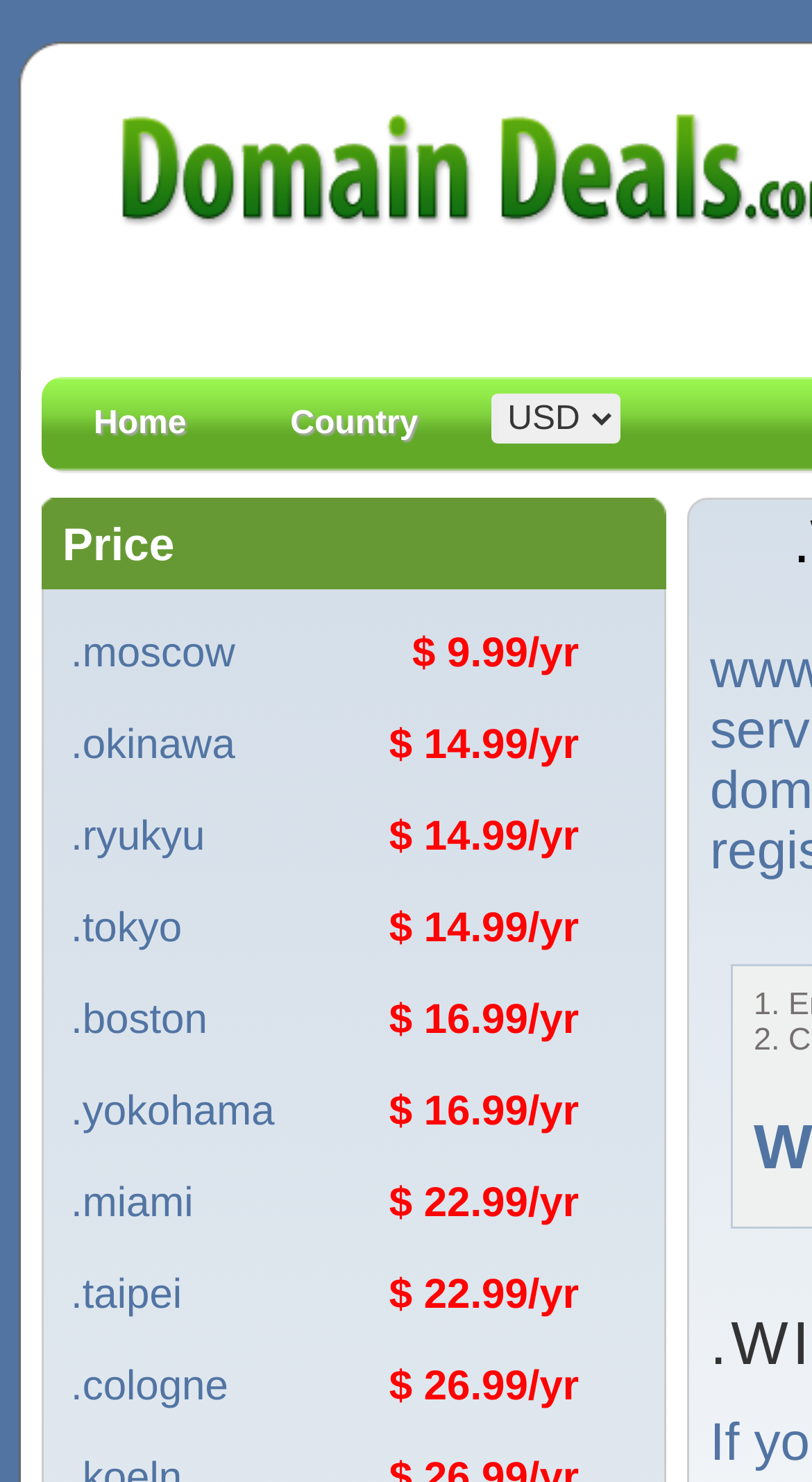Please identify the bounding box coordinates of the element I need to click to follow this instruction: "Click on Home".

[0.115, 0.275, 0.229, 0.298]